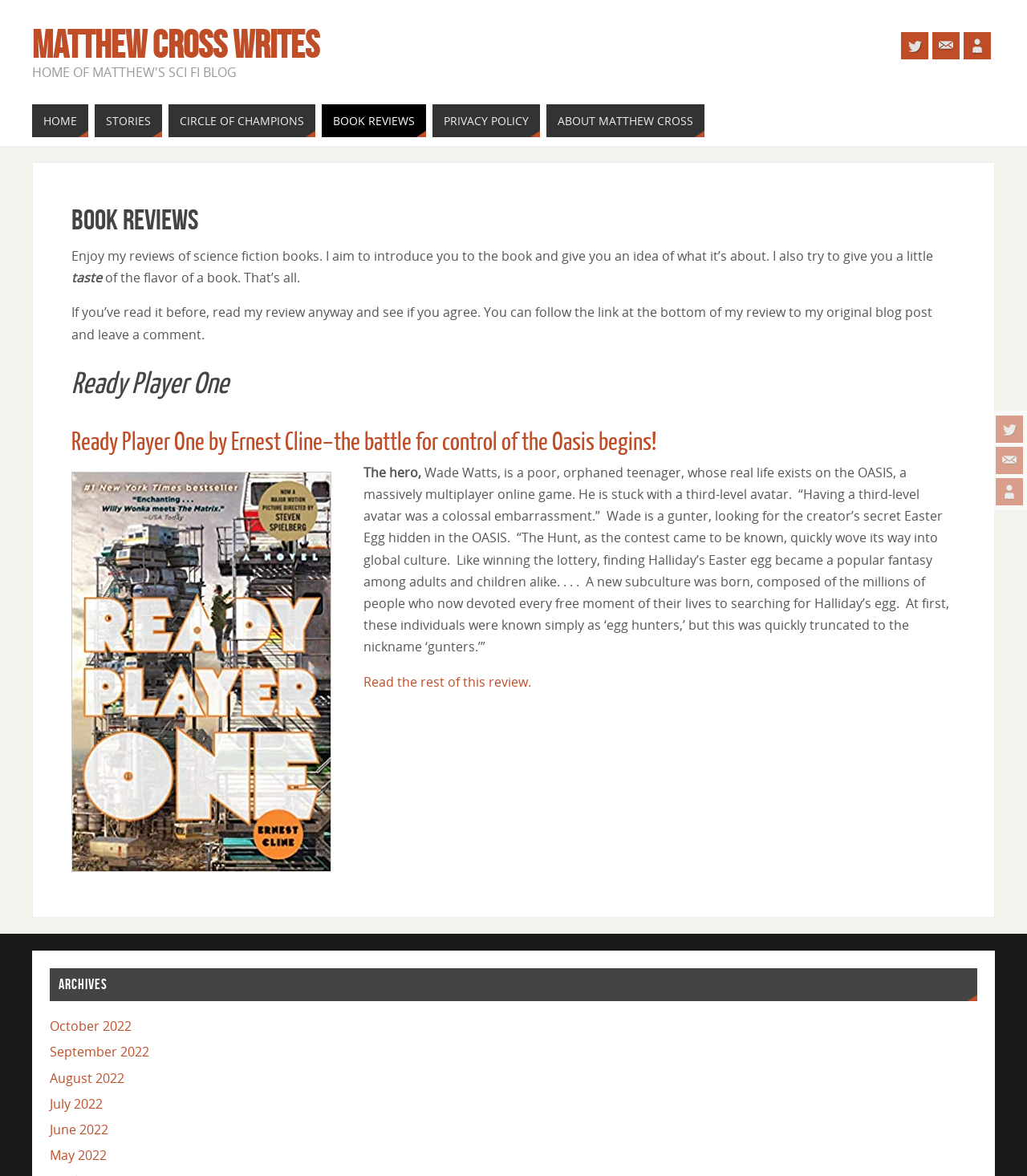What is the purpose of the link 'Read the rest of this review.'?
Deliver a detailed and extensive answer to the question.

I found the answer by reading the text surrounding the link, which suggests that the link leads to the full review of the book.